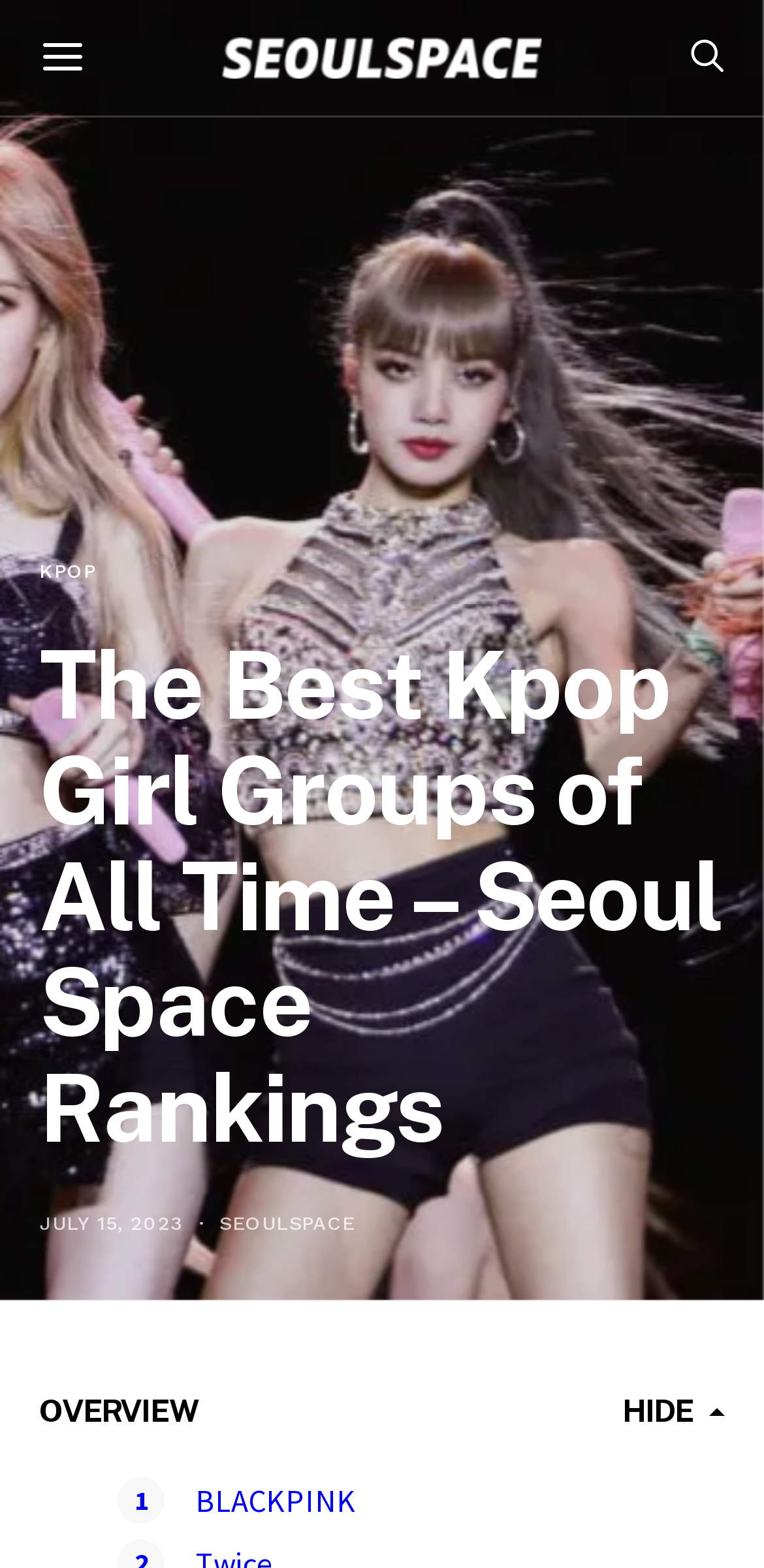Identify the main heading from the webpage and provide its text content.

The Best Kpop Girl Groups of All Time – Seoul Space Rankings